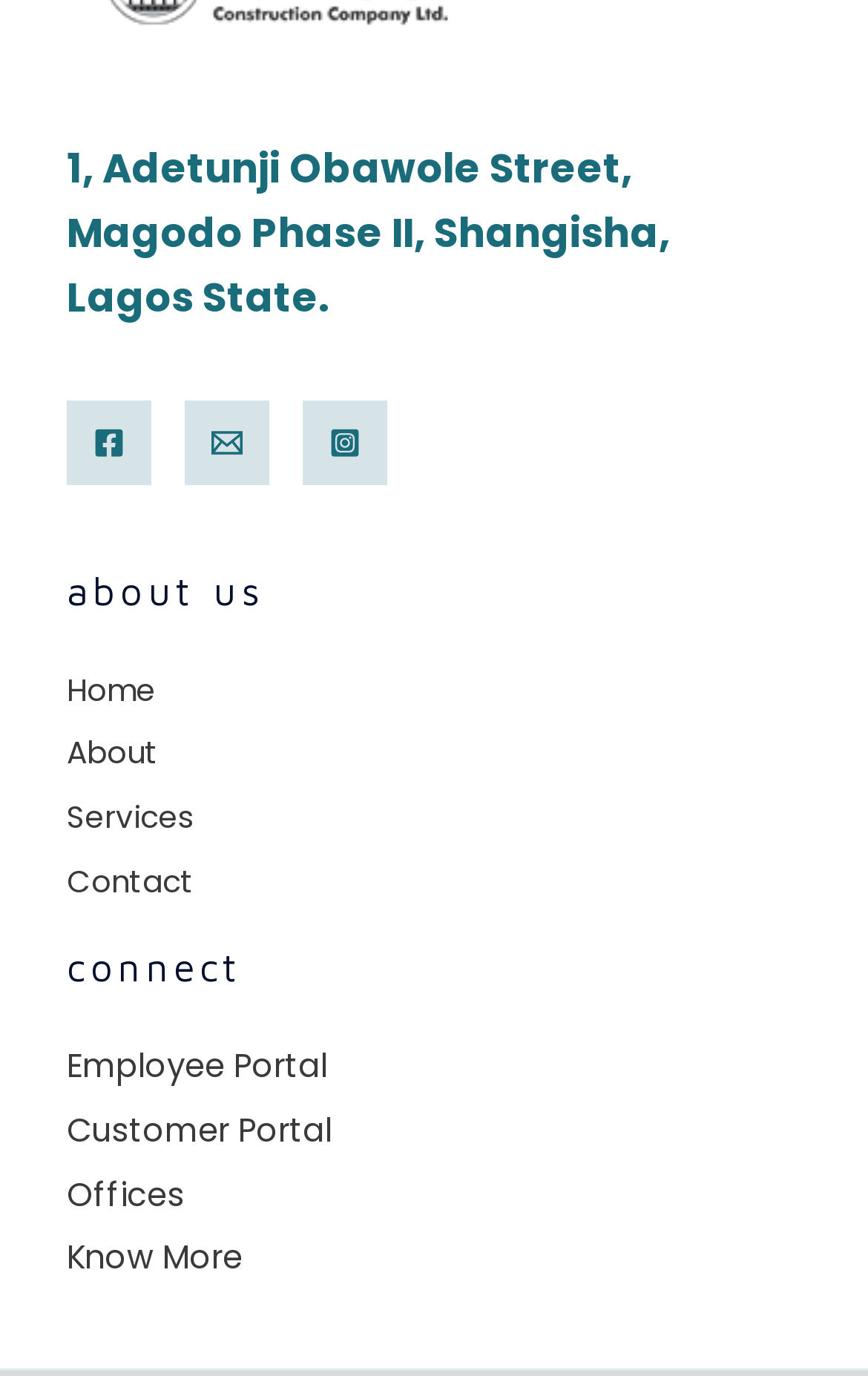Determine the bounding box coordinates of the section I need to click to execute the following instruction: "View Employee Portal". Provide the coordinates as four float numbers between 0 and 1, i.e., [left, top, right, bottom].

[0.077, 0.758, 0.377, 0.791]